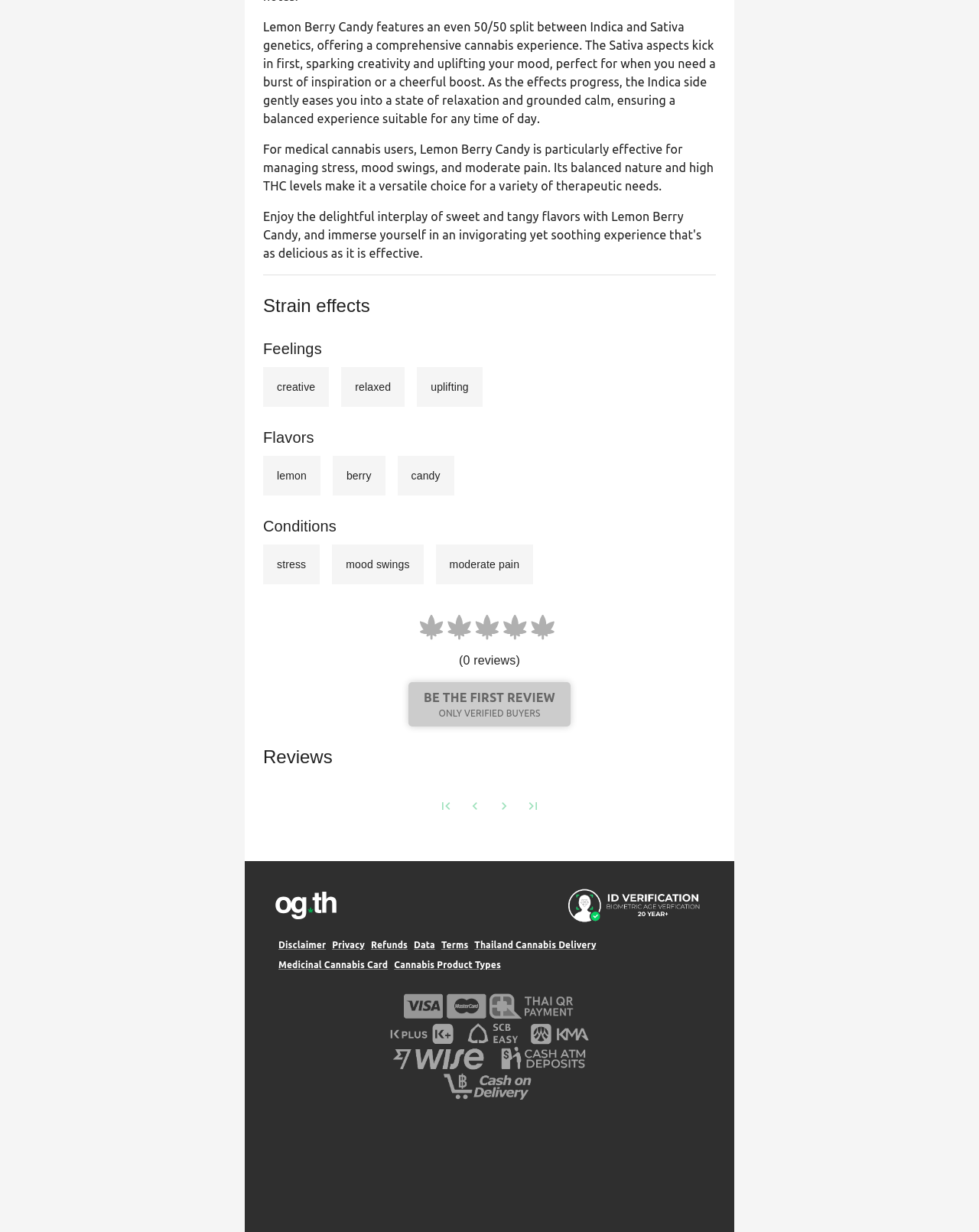Find the bounding box coordinates for the UI element that matches this description: "aria-label="Facebook - Black Circle"".

None